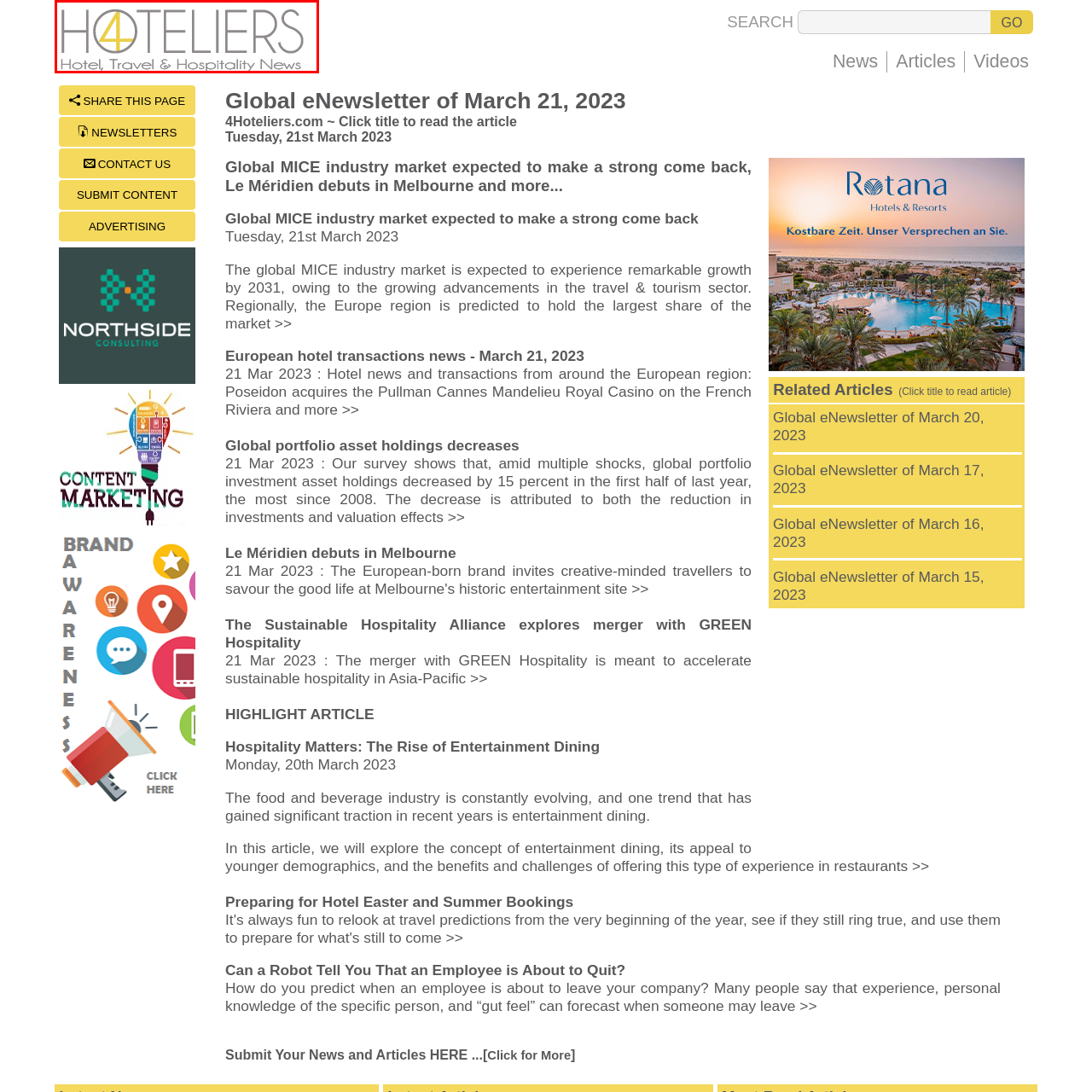Describe in detail what is happening in the image highlighted by the red border.

The image displays the logo of 4Hoteliers, a leading source for hotel, travel, and hospitality news. The logo features a stylized number "4" integrated into the word "HOTELIERS," using a combination of gray and yellow hues. Below the main title, it emphasizes its focus on delivering timely and relevant information pertaining to the hospitality industry. This logo signifies the platform's commitment to providing insight and updates for professionals within the hotel and travel sectors.